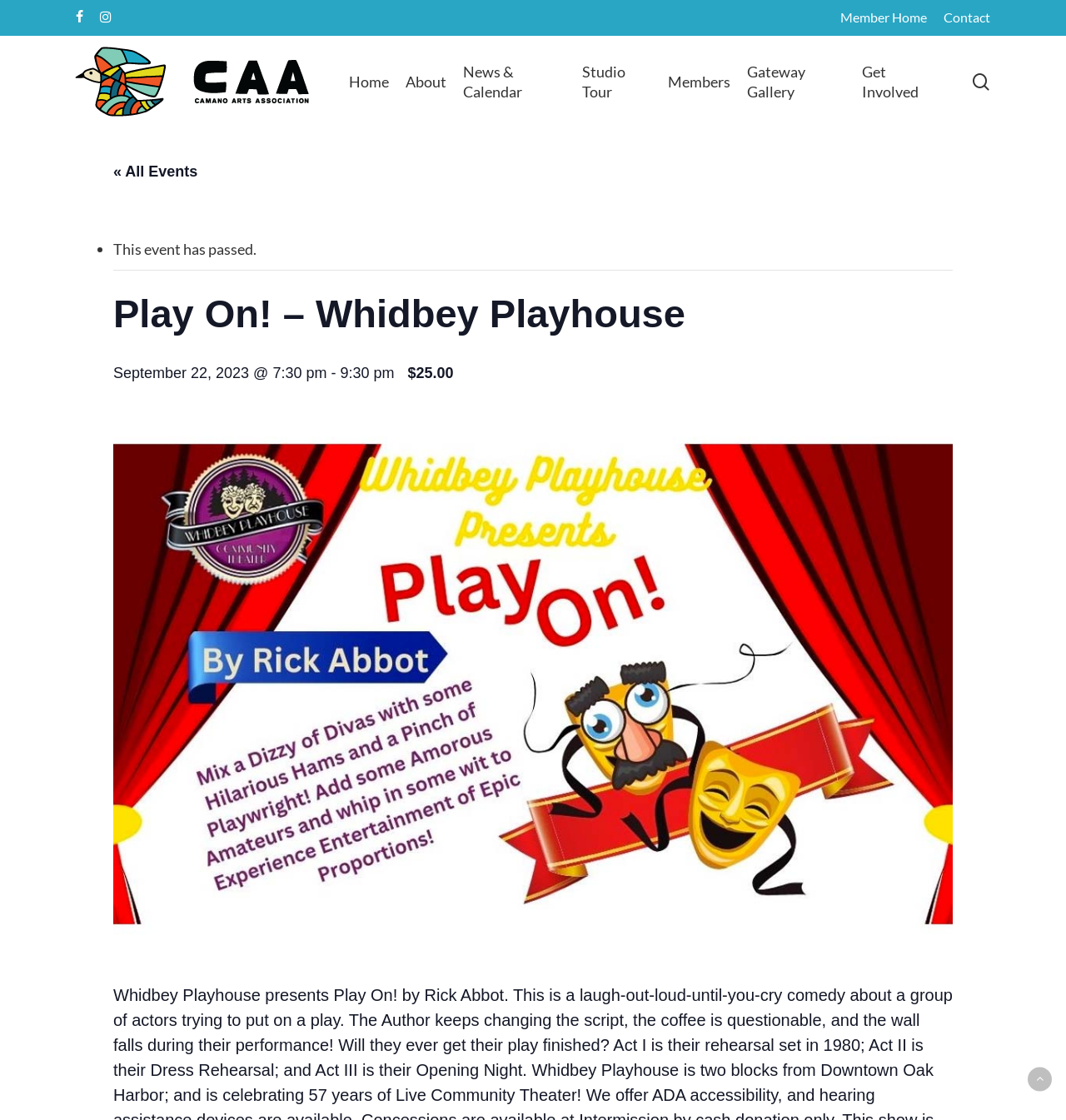Can you find the bounding box coordinates of the area I should click to execute the following instruction: "Go to Member Home"?

[0.788, 0.007, 0.87, 0.025]